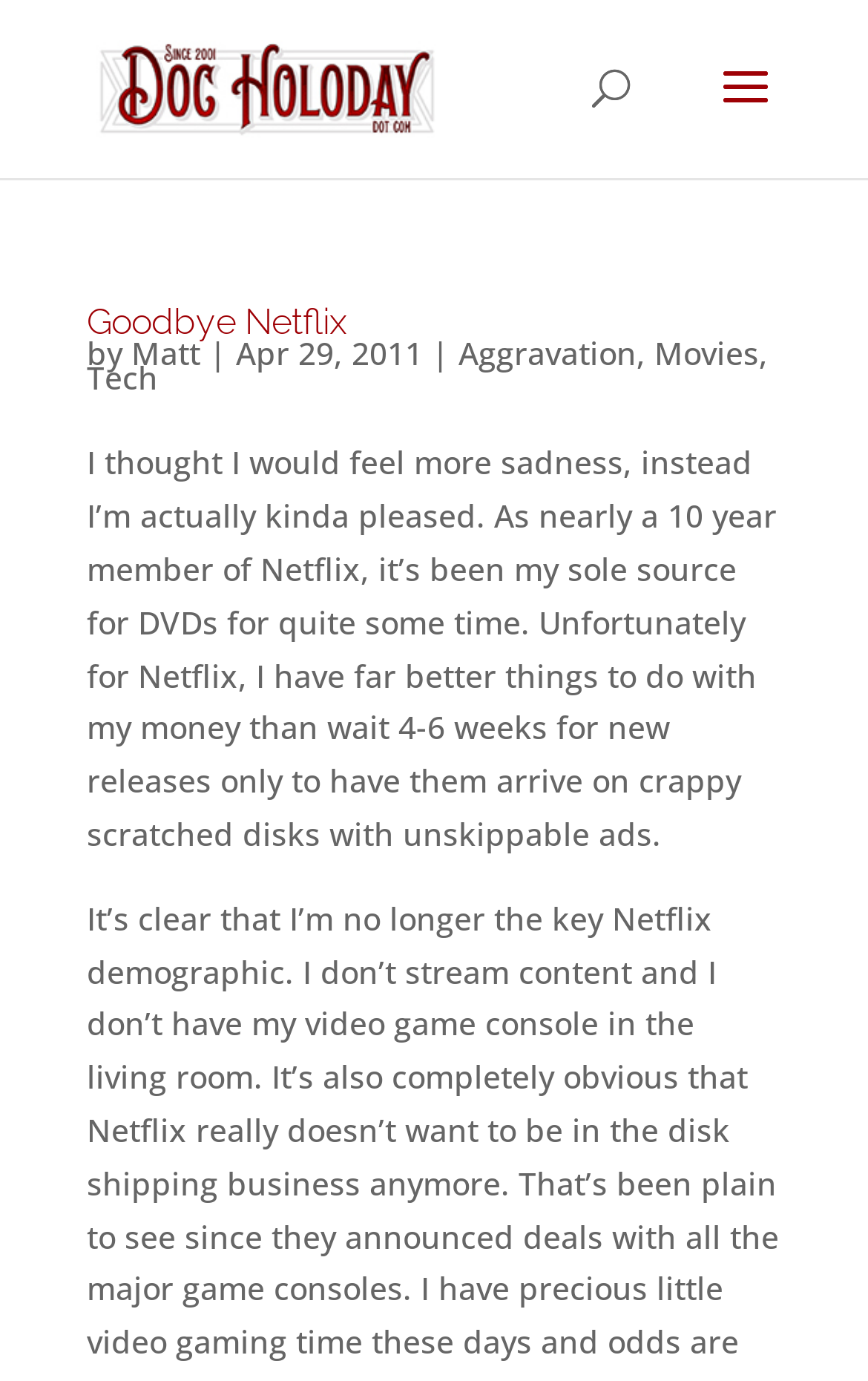What is the date of the first article?
Please use the visual content to give a single word or phrase answer.

Apr 29, 2011